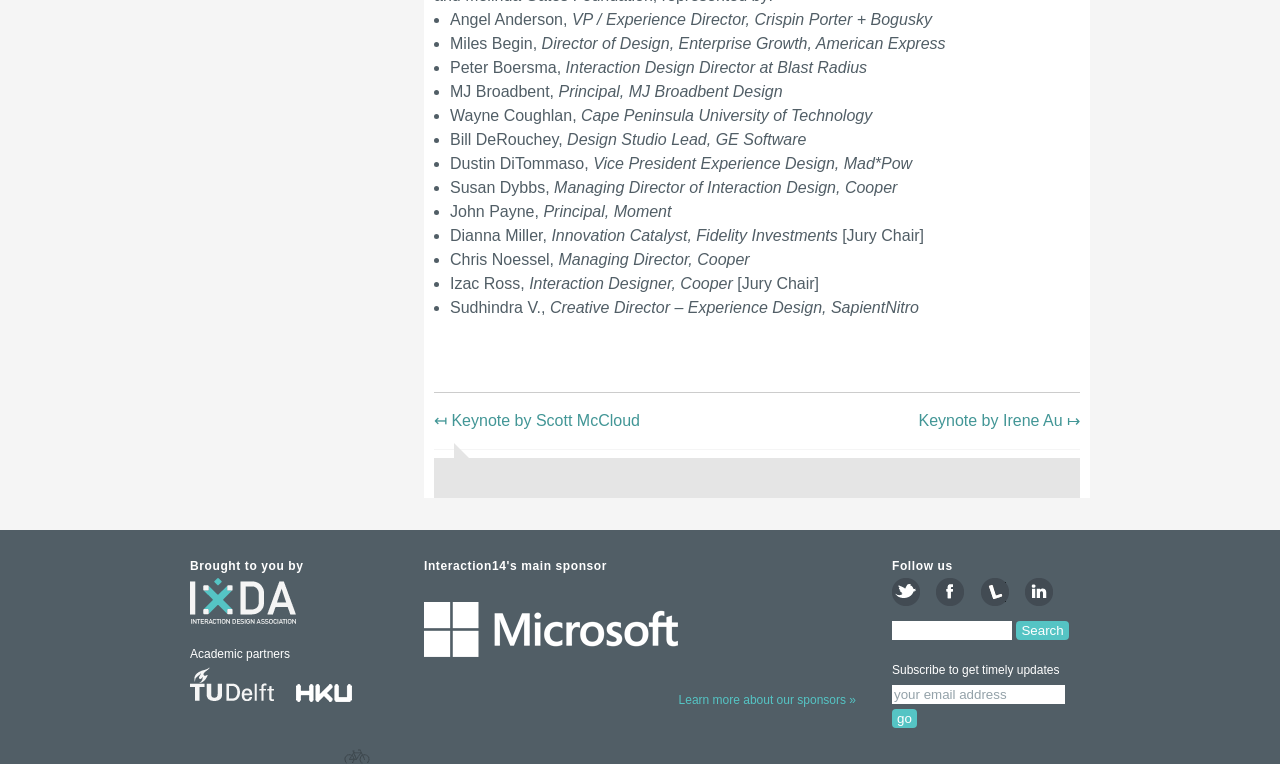Determine the bounding box coordinates for the area you should click to complete the following instruction: "Learn more about our sponsors".

[0.53, 0.906, 0.669, 0.925]